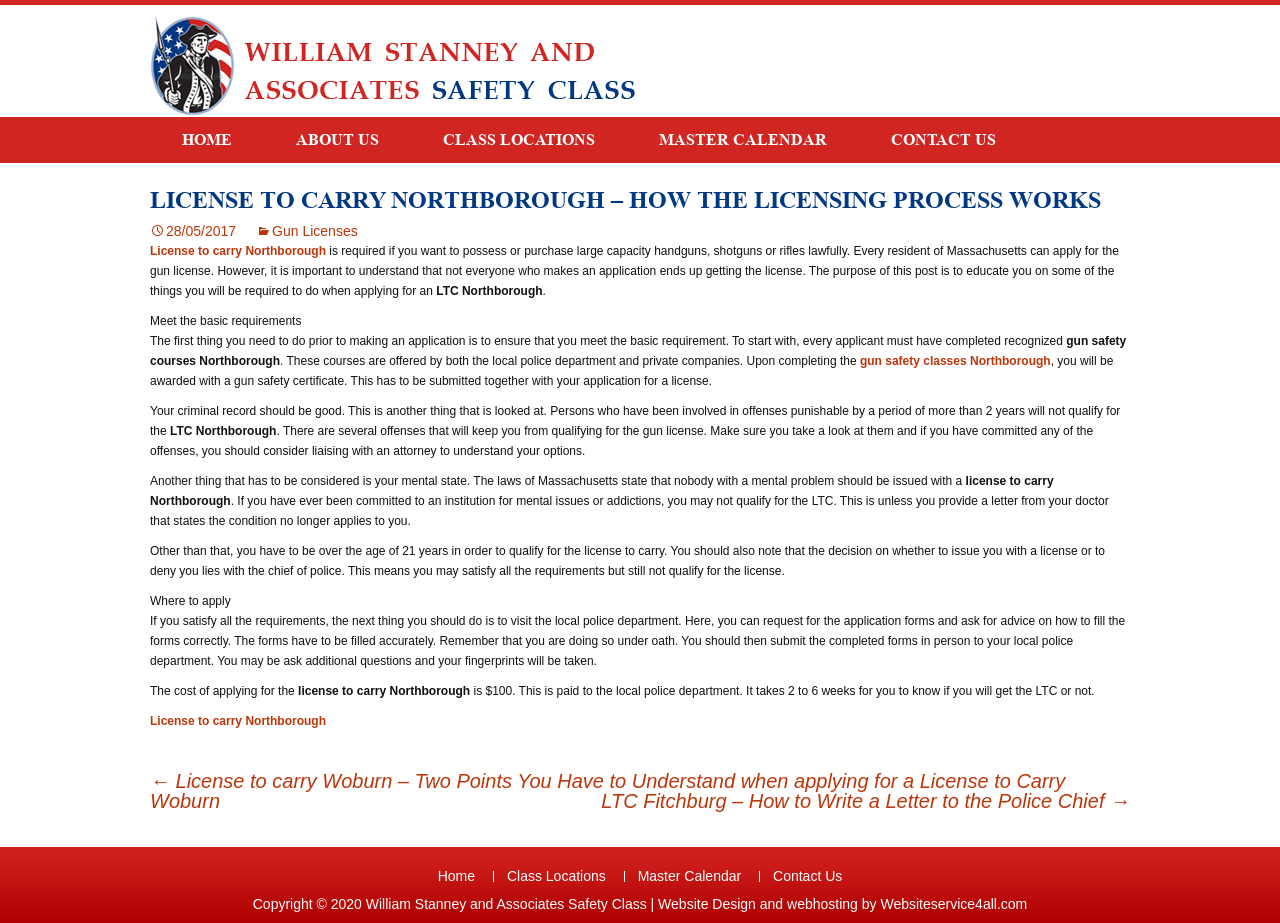Identify the bounding box coordinates of the region that should be clicked to execute the following instruction: "Contact 'US'".

[0.671, 0.127, 0.803, 0.177]